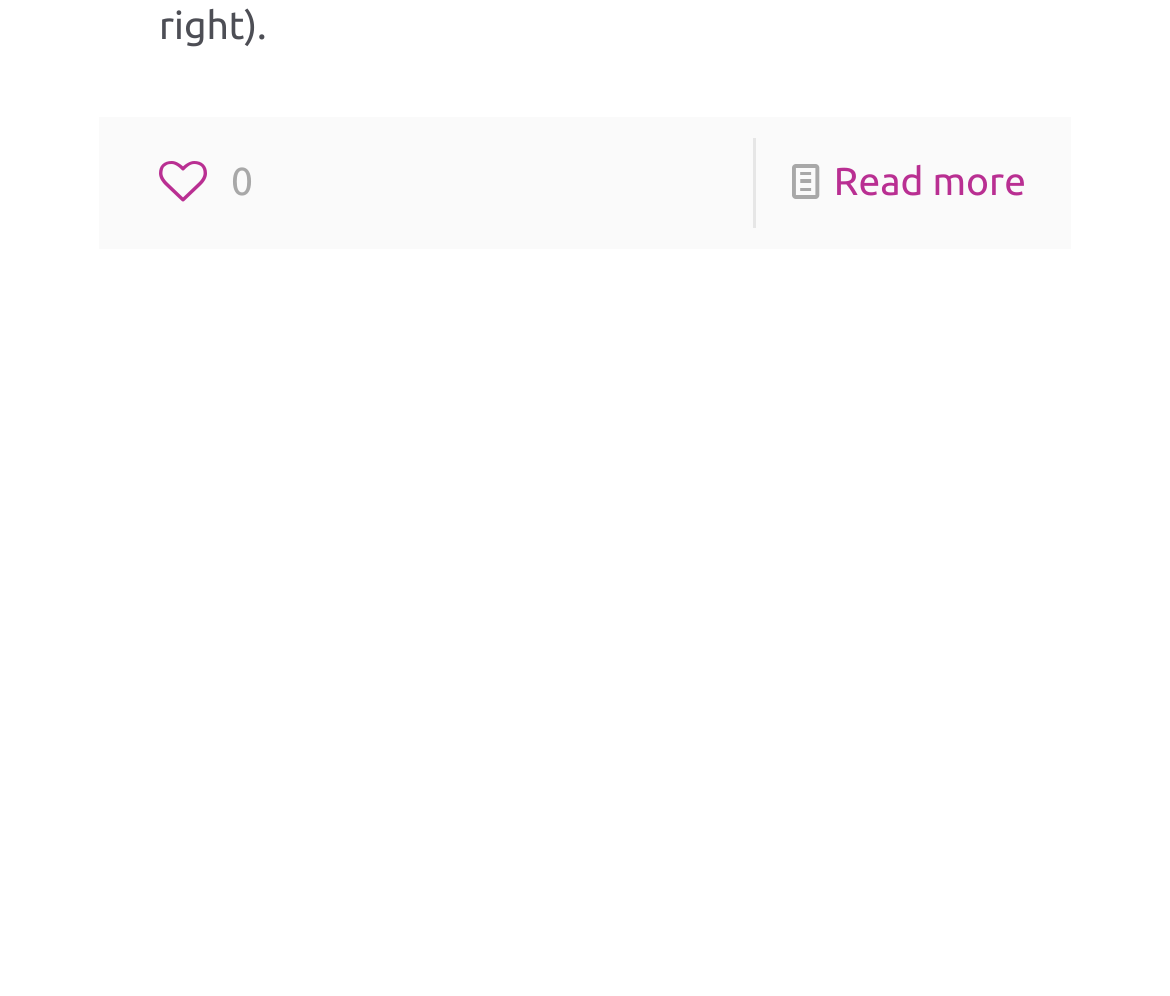Locate the UI element described as follows: "Read more". Return the bounding box coordinates as four float numbers between 0 and 1 in the order [left, top, right, bottom].

[0.713, 0.163, 0.877, 0.205]